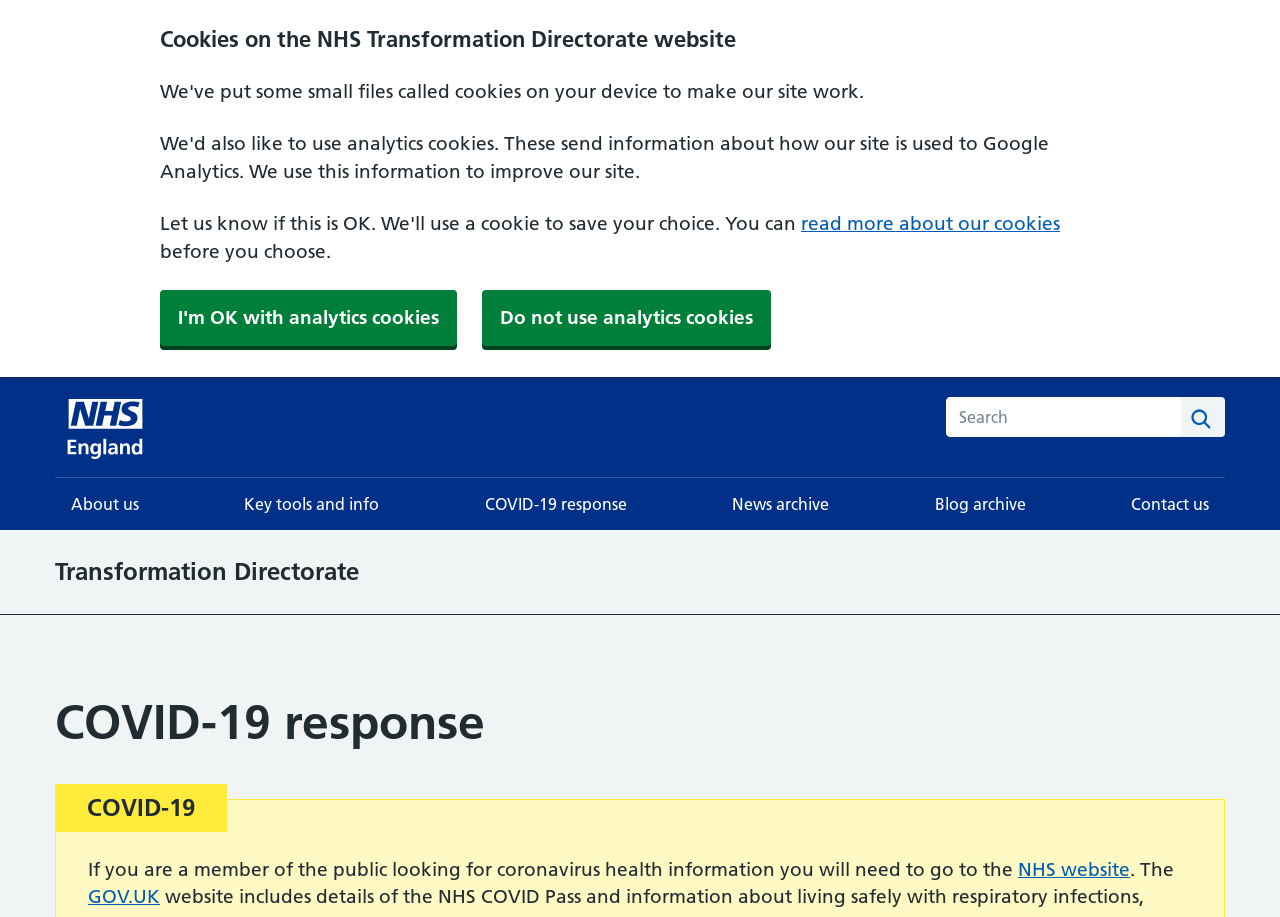Using the description "COMICS", locate and provide the bounding box of the UI element.

None